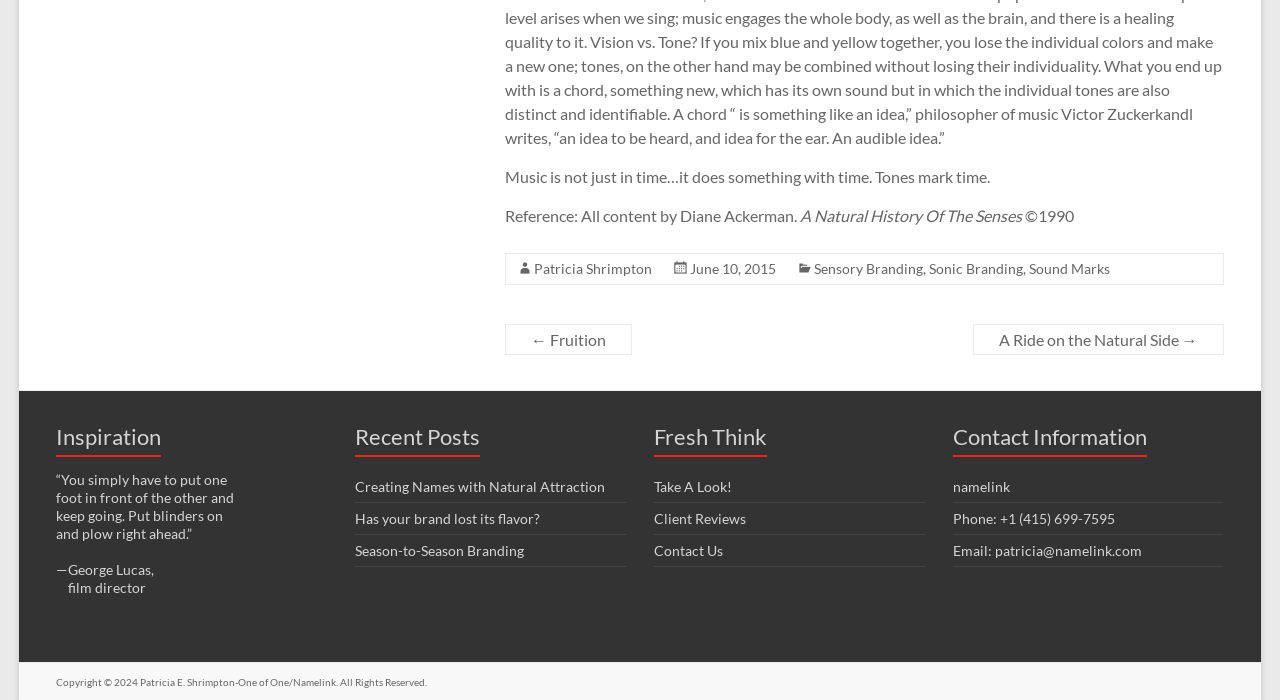What is the name of the person associated with the website?
Using the image as a reference, deliver a detailed and thorough answer to the question.

The name 'Patricia E. Shrimpton' is mentioned in the link element with OCR text 'Patricia E. Shrimpton-One of One/Namelink. All Rights Reserved', which suggests that she is the person associated with the website.